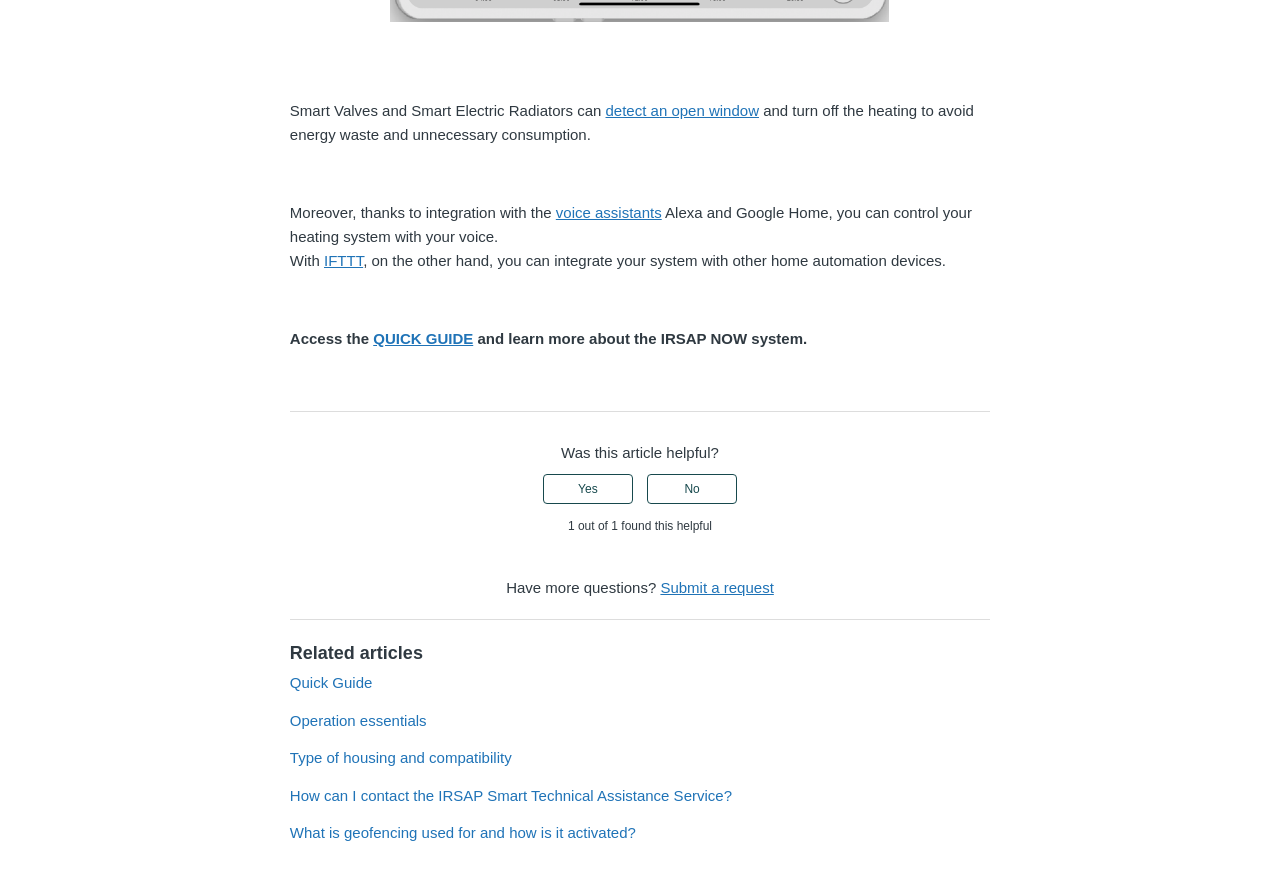Please provide a comprehensive answer to the question based on the screenshot: What is the topic of the related article 'Operation essentials'?

The related articles section lists 'Operation essentials' as one of the topics, but the exact content of the article is not provided on this webpage.